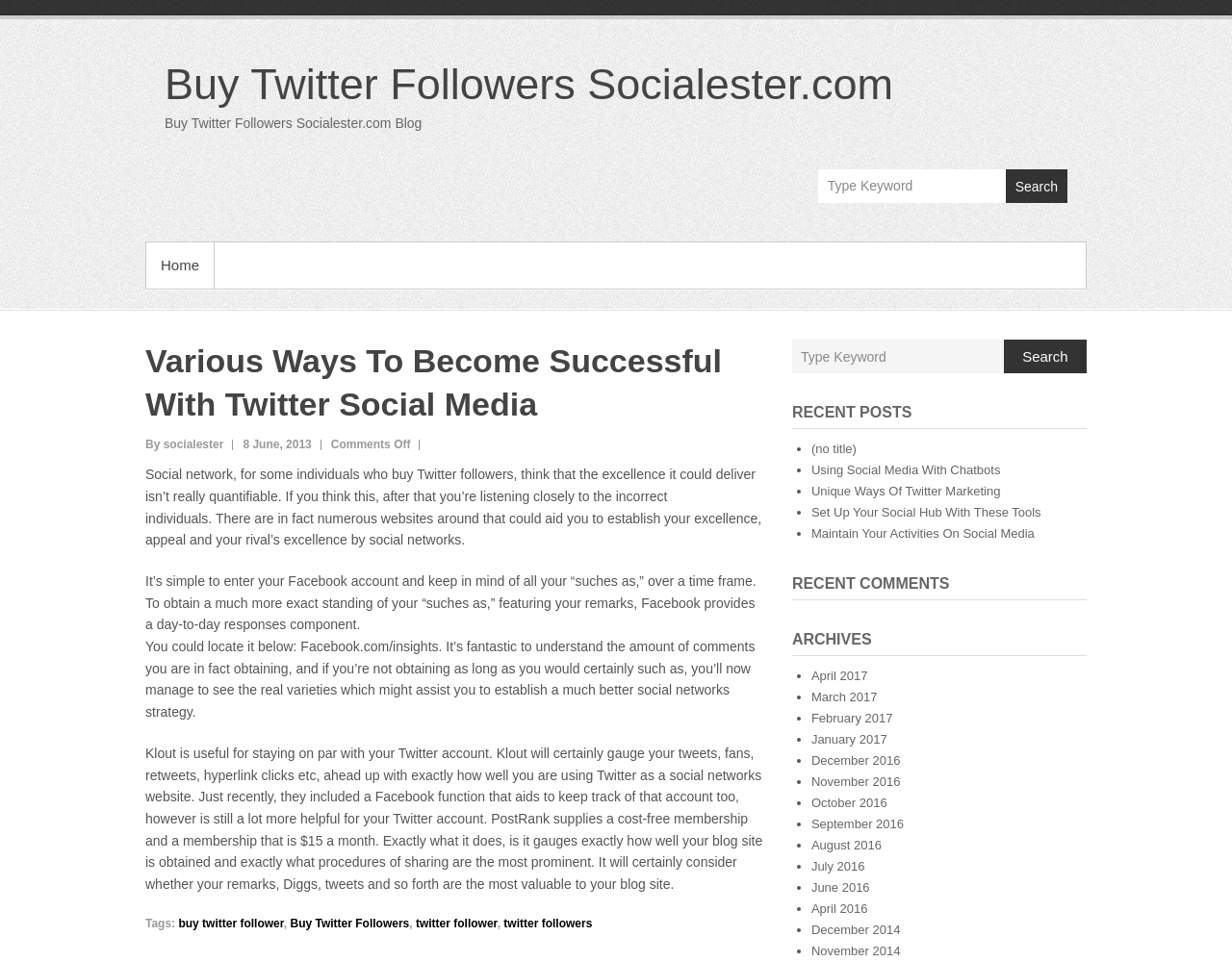What is the title of the blog post?
Answer the question with as much detail as you can, using the image as a reference.

The title of the blog post can be found in the header section of the webpage, which is 'Various Ways To Become Successful With Twitter Social Media'.